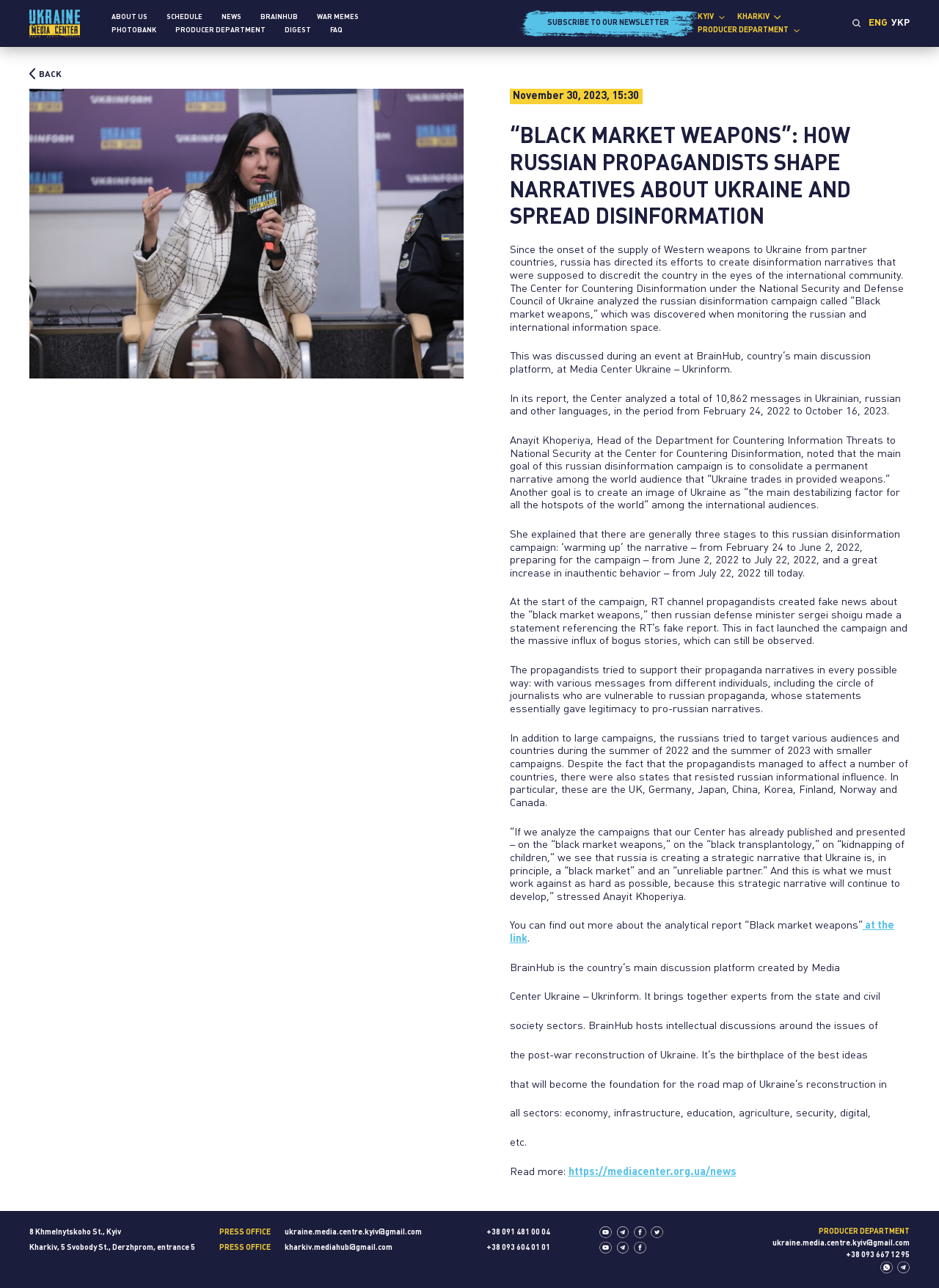Based on what you see in the screenshot, provide a thorough answer to this question: How many messages were analyzed in the report?

According to the article, the Center for Countering Disinformation analyzed a total of 10,862 messages in Ukrainian, Russian, and other languages, in the period from February 24, 2022 to October 16, 2023.